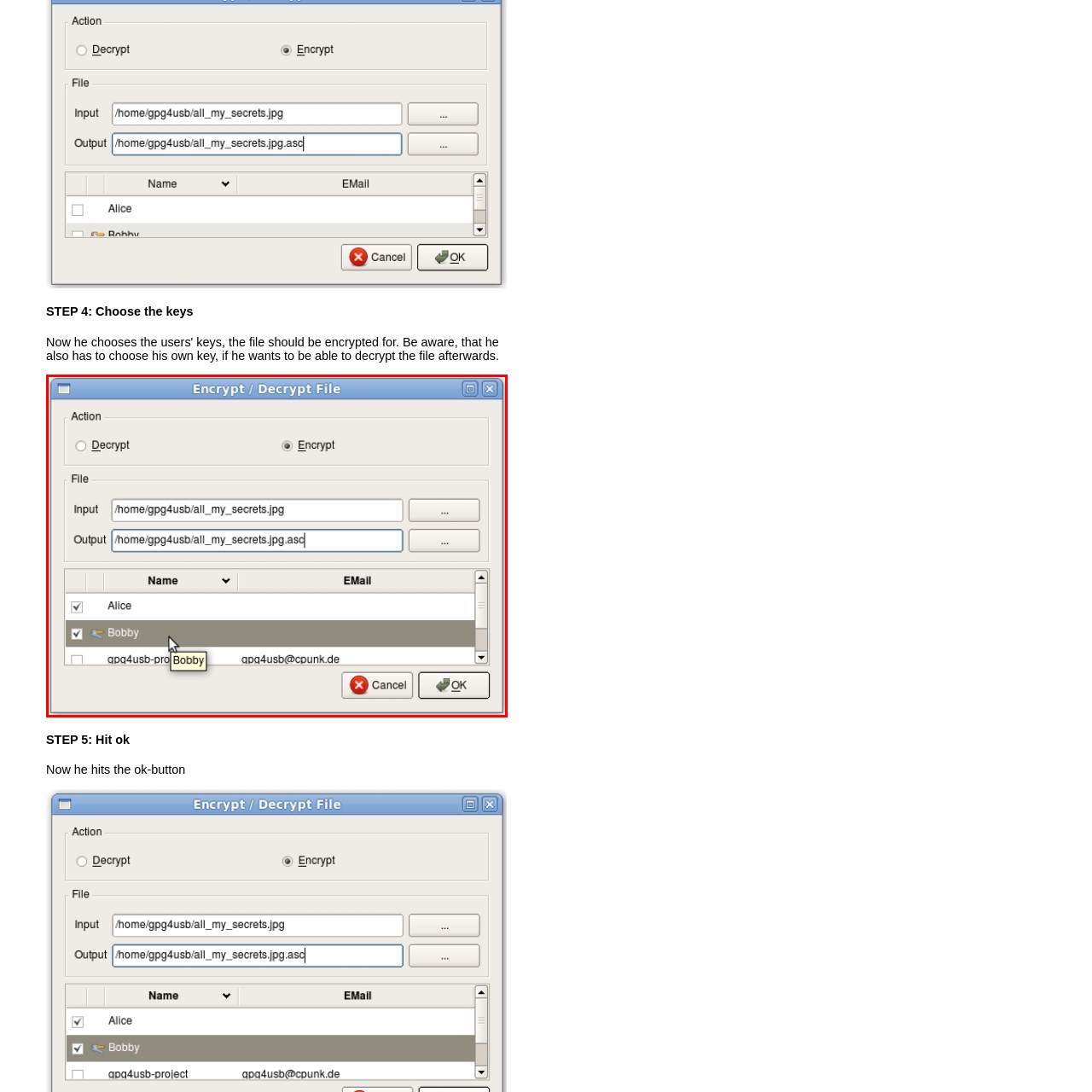Review the image segment marked with the grey border and deliver a thorough answer to the following question, based on the visual information provided: 
Who is the user selecting as a recipient for the encrypted file?

In the lower section of the interface, there is a list of names and email addresses for selecting a recipient, and the name 'Bobby' is highlighted, indicating that the user is in the process of selecting Bobby as a recipient.